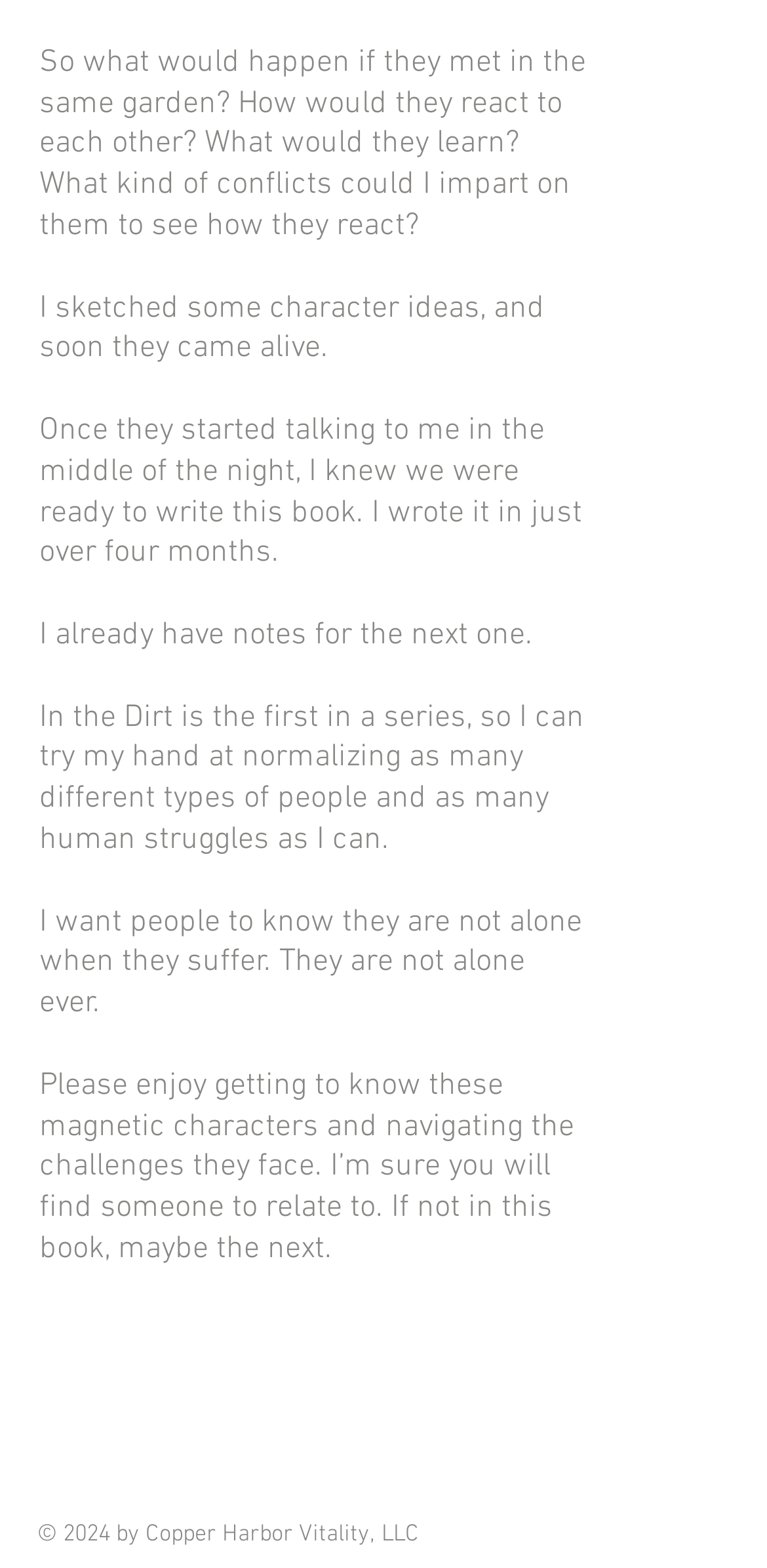What is the position of the social bar on the webpage?
Refer to the image and provide a one-word or short phrase answer.

Bottom